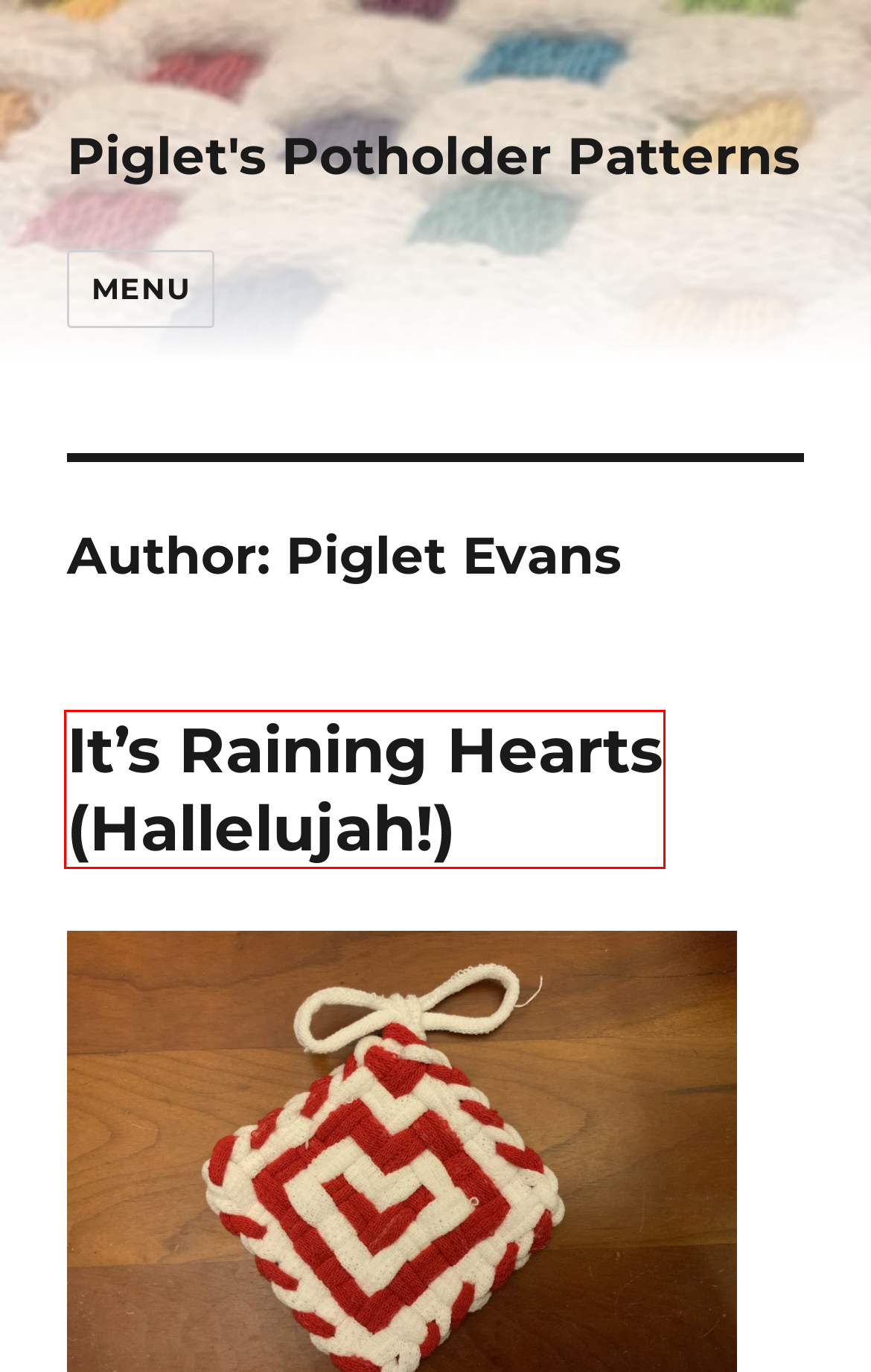You are given a screenshot of a webpage with a red rectangle bounding box around a UI element. Select the webpage description that best matches the new webpage after clicking the element in the bounding box. Here are the candidates:
A. Potholder Weaving Charts – Piglet's Potholder Patterns
B. Nesting Boxes – Piglet's Potholder Patterns
C. Blog Tool, Publishing Platform, and CMS – WordPress.org
D. Frequently Asked Questions – Piglet's Potholder Patterns
E. Outstanding In Her Field – Piglet's Potholder Patterns
F. It’s Raining Hearts (Hallelujah!) – Piglet's Potholder Patterns
G. Diamond Spiral – Piglet's Potholder Patterns
H. Piglet's Potholder Patterns – A priceless portfolio of weaving charts for loop potholders.

F